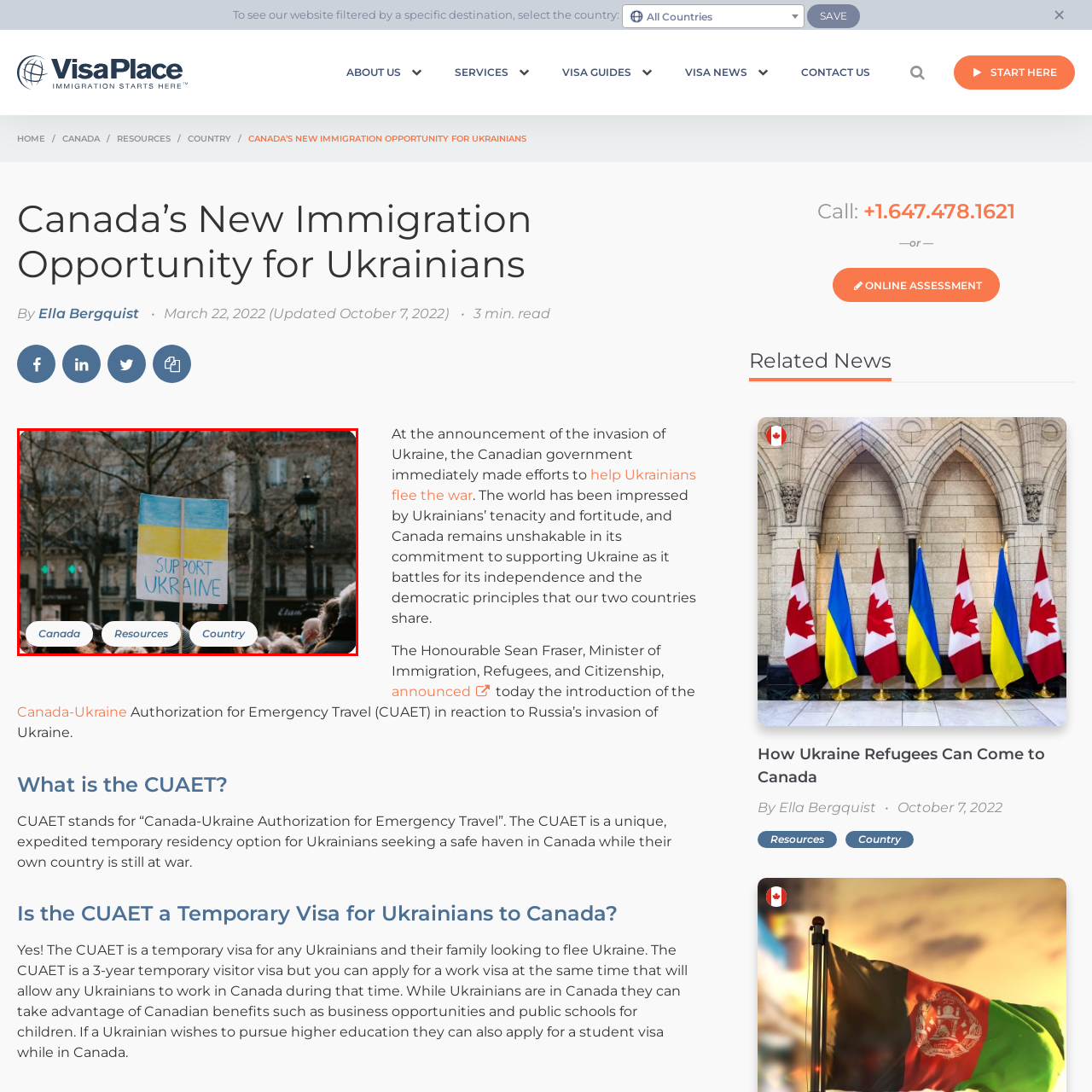What type of building is visible in the background?
Observe the image within the red bounding box and respond to the question with a detailed answer, relying on the image for information.

The caption describes the background of the image, where blurred figures of other participants are visible, along with trees and a historic building, which adds to the atmosphere of collective action.